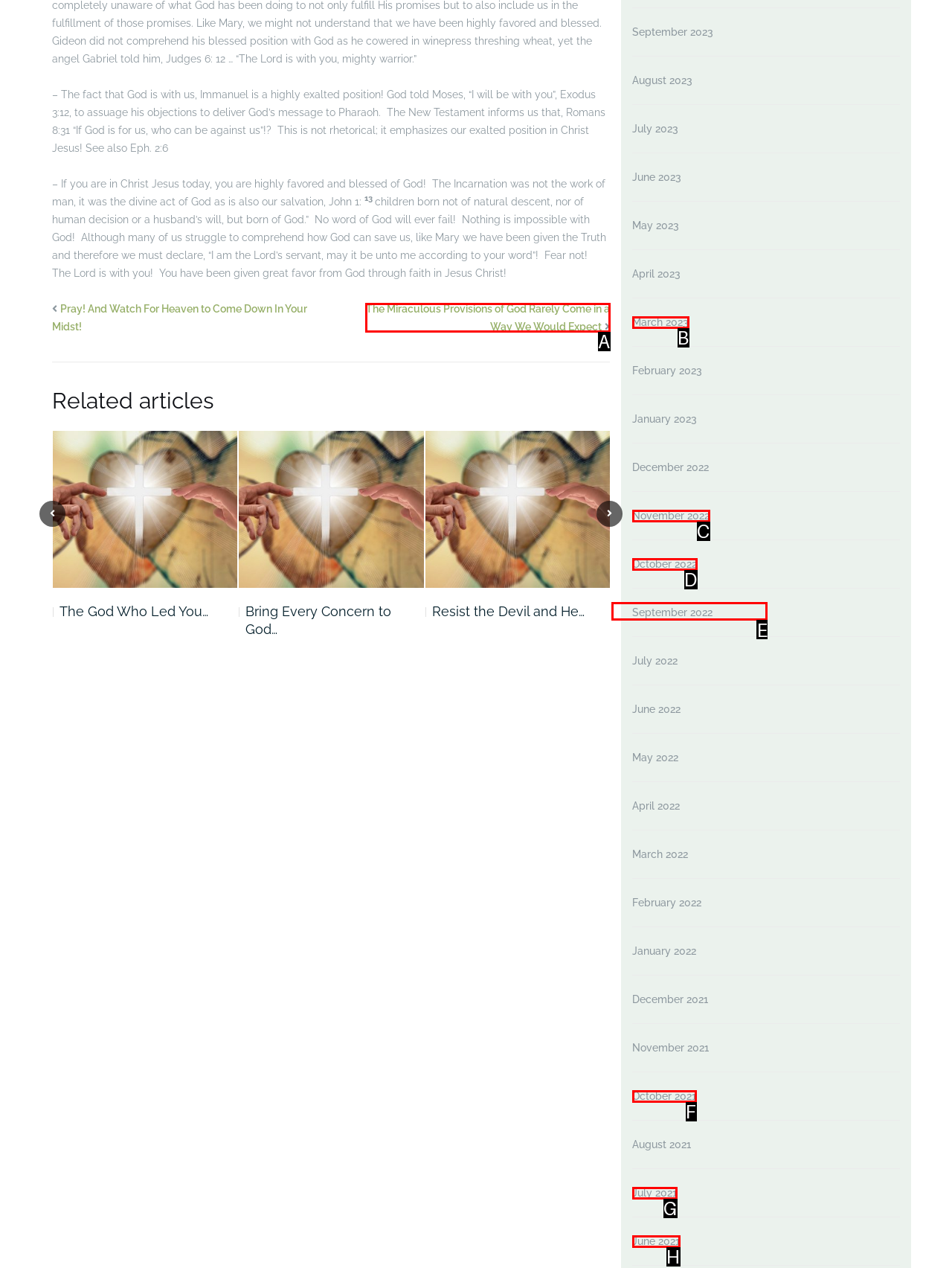Choose the HTML element that should be clicked to achieve this task: Click on 'The Miraculous Provisions of God Rarely Come in a Way We Would Expect' link
Respond with the letter of the correct choice.

A